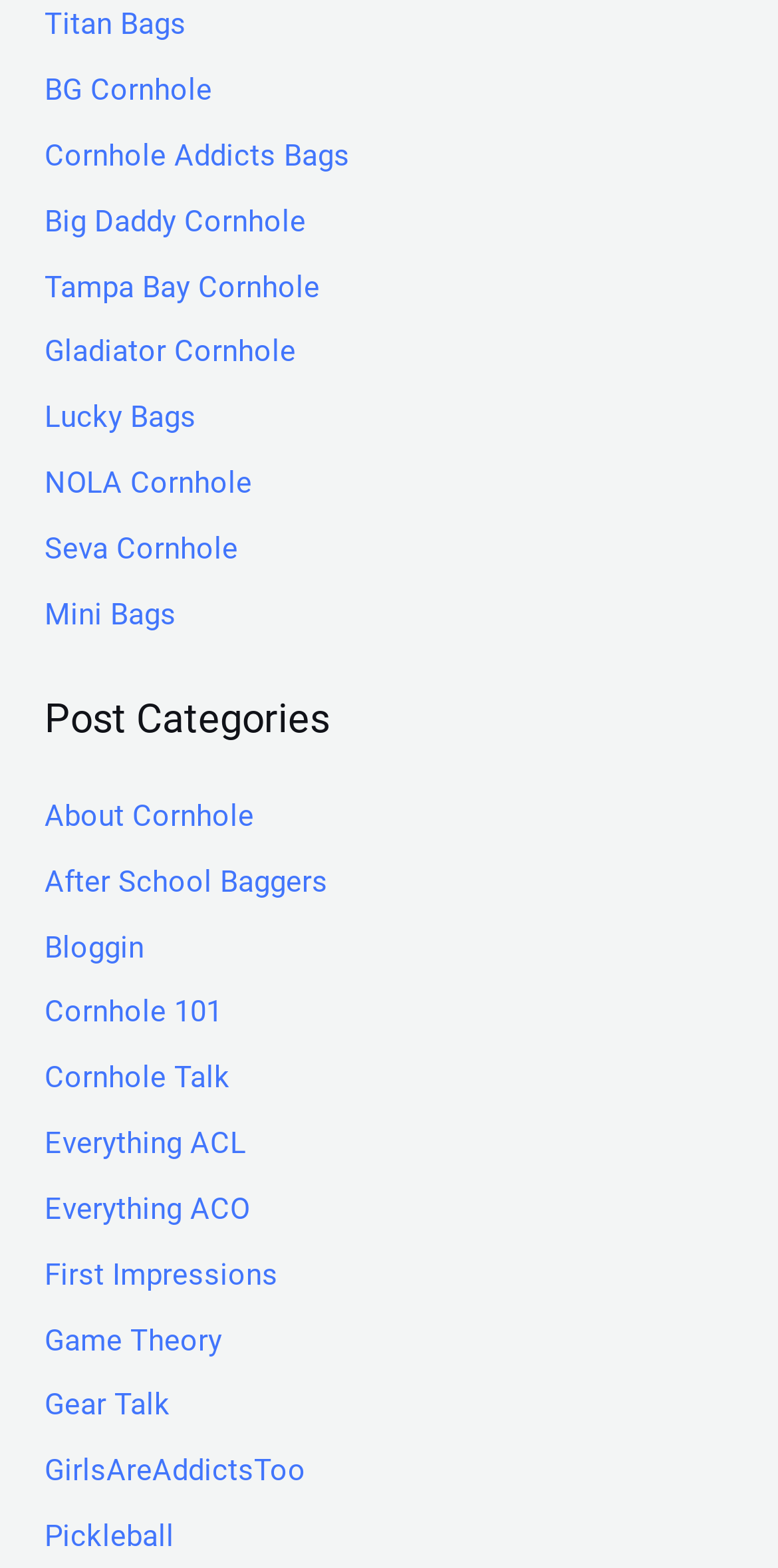Please determine the bounding box coordinates of the element to click on in order to accomplish the following task: "read about Cornhole 101". Ensure the coordinates are four float numbers ranging from 0 to 1, i.e., [left, top, right, bottom].

[0.058, 0.634, 0.286, 0.657]